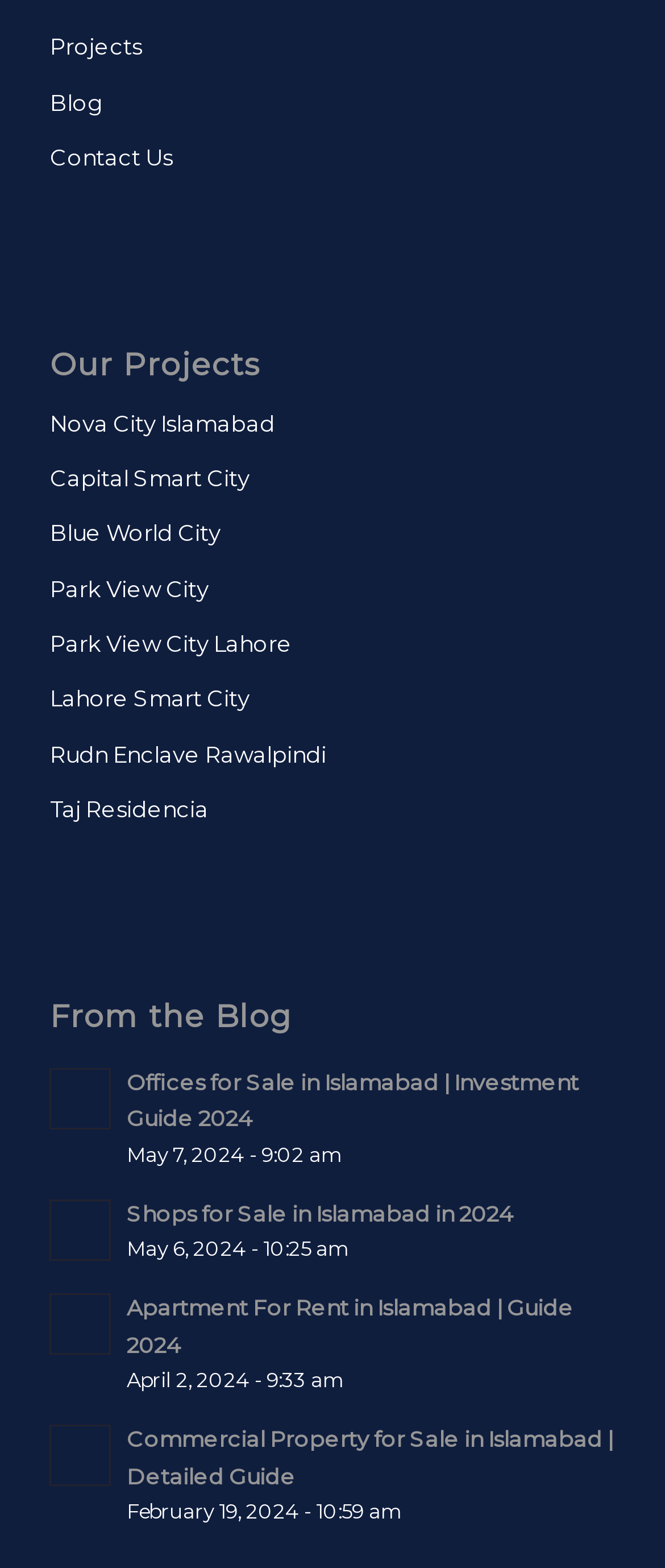Pinpoint the bounding box coordinates of the clickable area necessary to execute the following instruction: "View Offices for Sale in Islamabad | Investment Guide 2024". The coordinates should be given as four float numbers between 0 and 1, namely [left, top, right, bottom].

[0.075, 0.677, 0.925, 0.749]